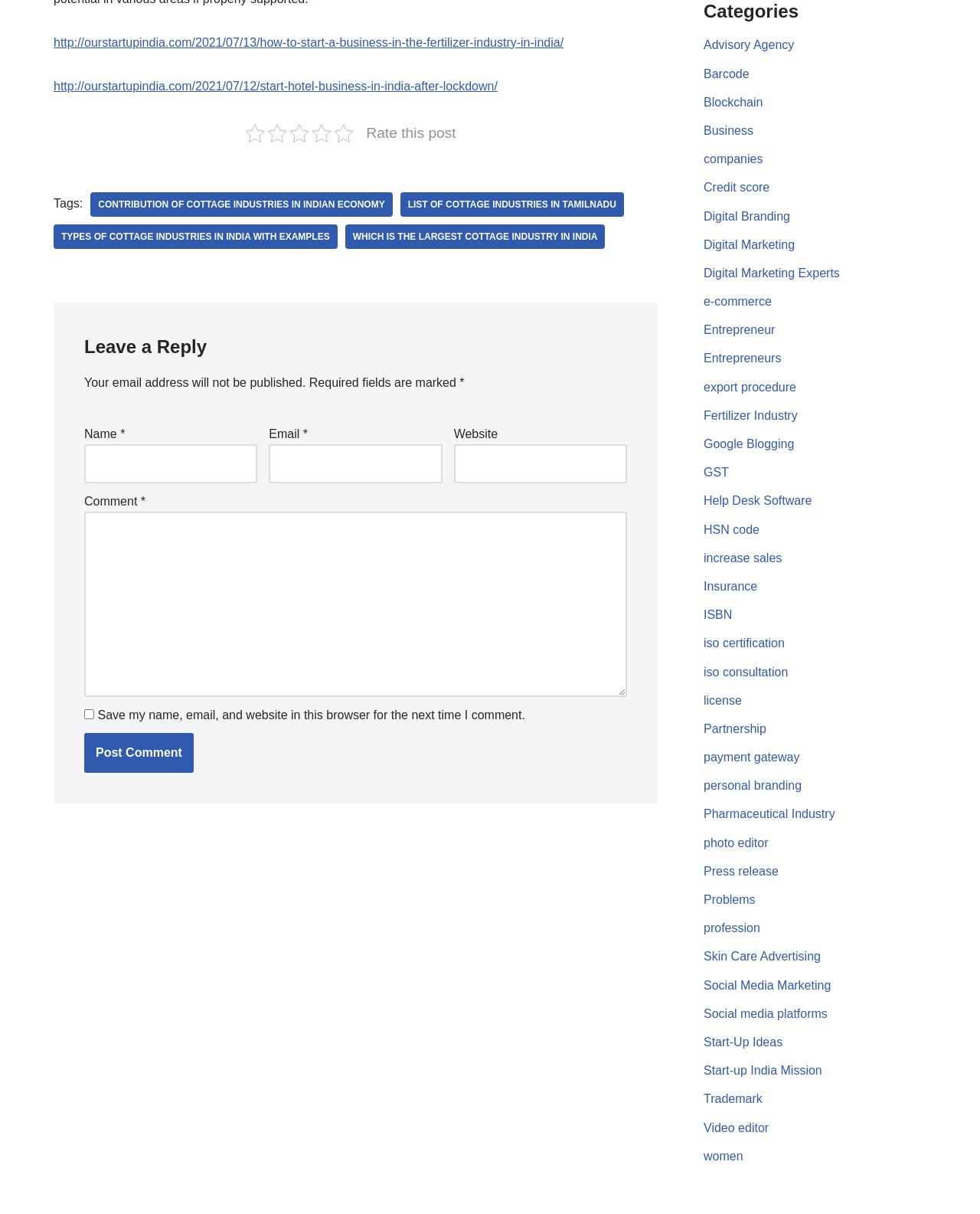Using a single word or phrase, answer the following question: 
What is the label of the first textbox in the 'Leave a Reply' section?

Name